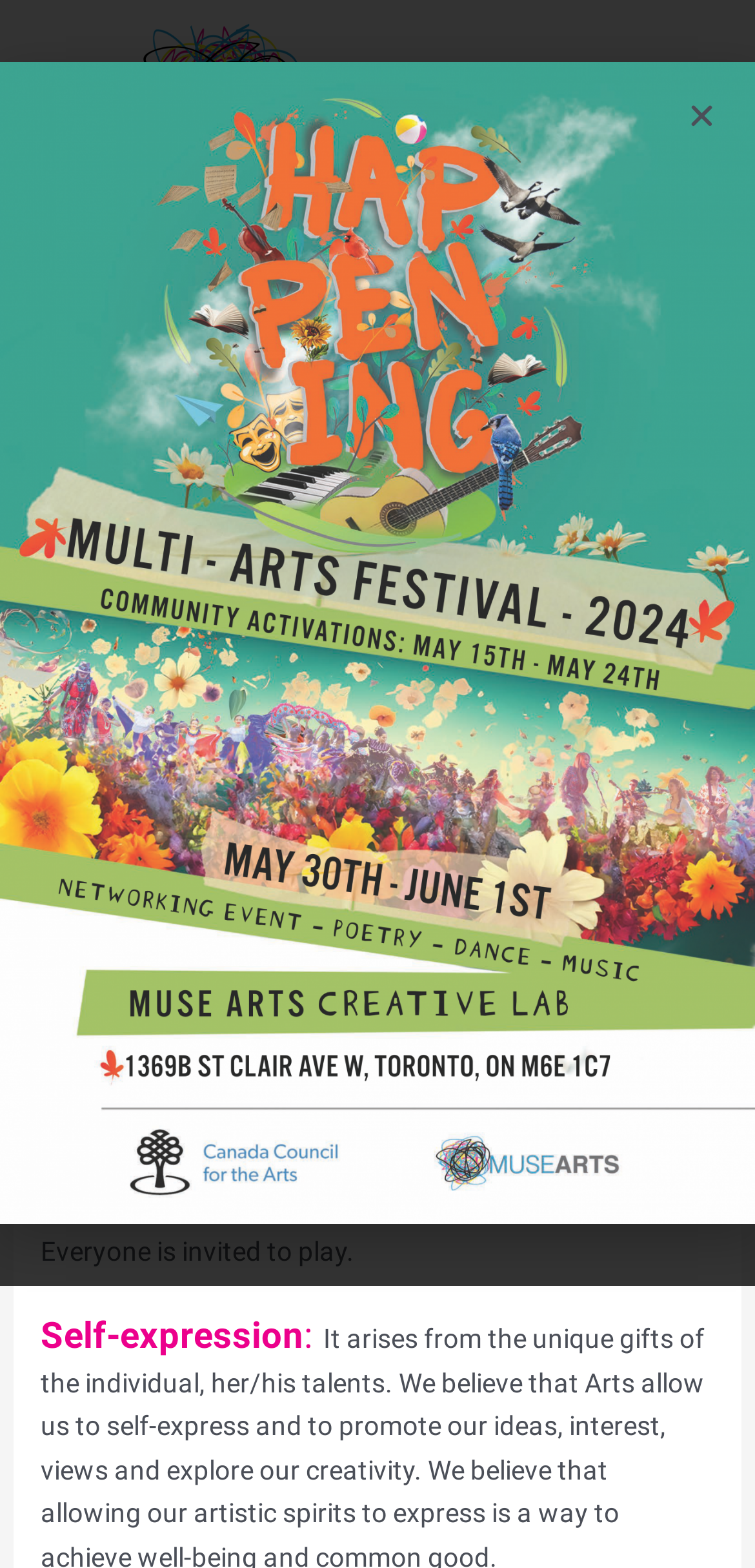Using a single word or phrase, answer the following question: 
How many links are present on the webpage?

2